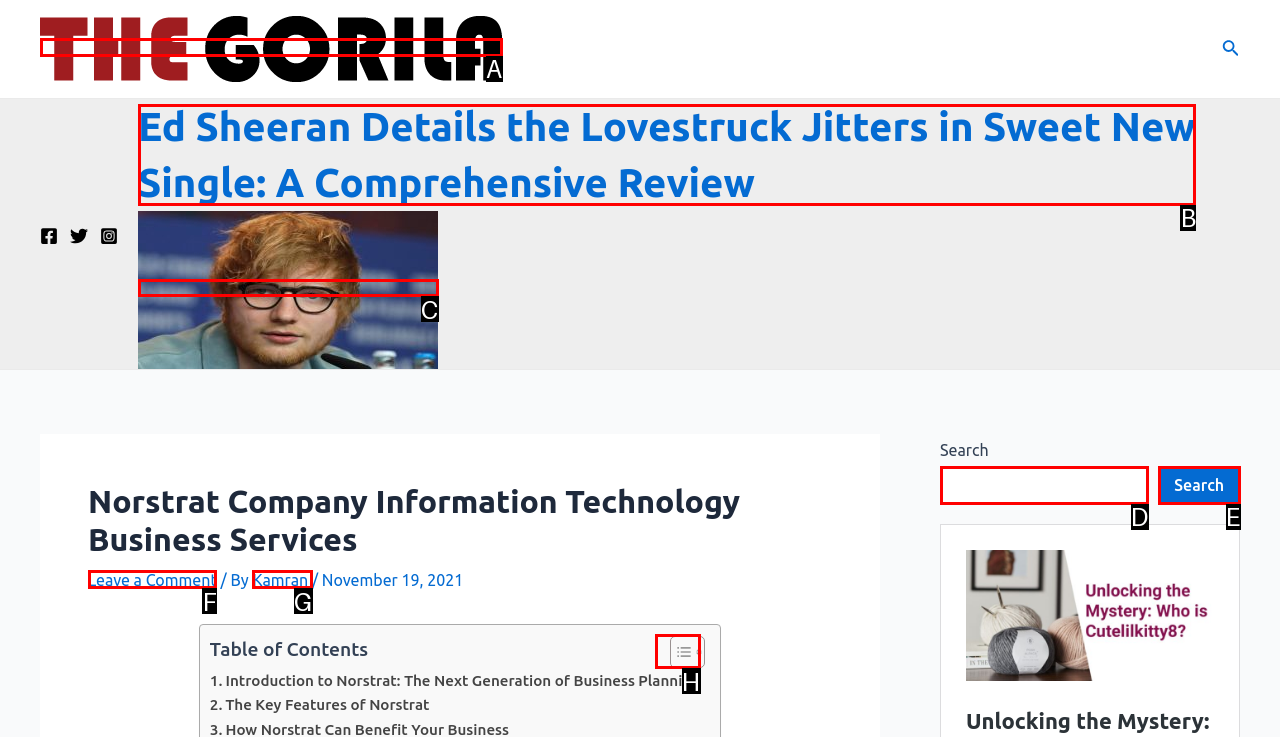Tell me which option best matches the description: Leave a Comment
Answer with the option's letter from the given choices directly.

F